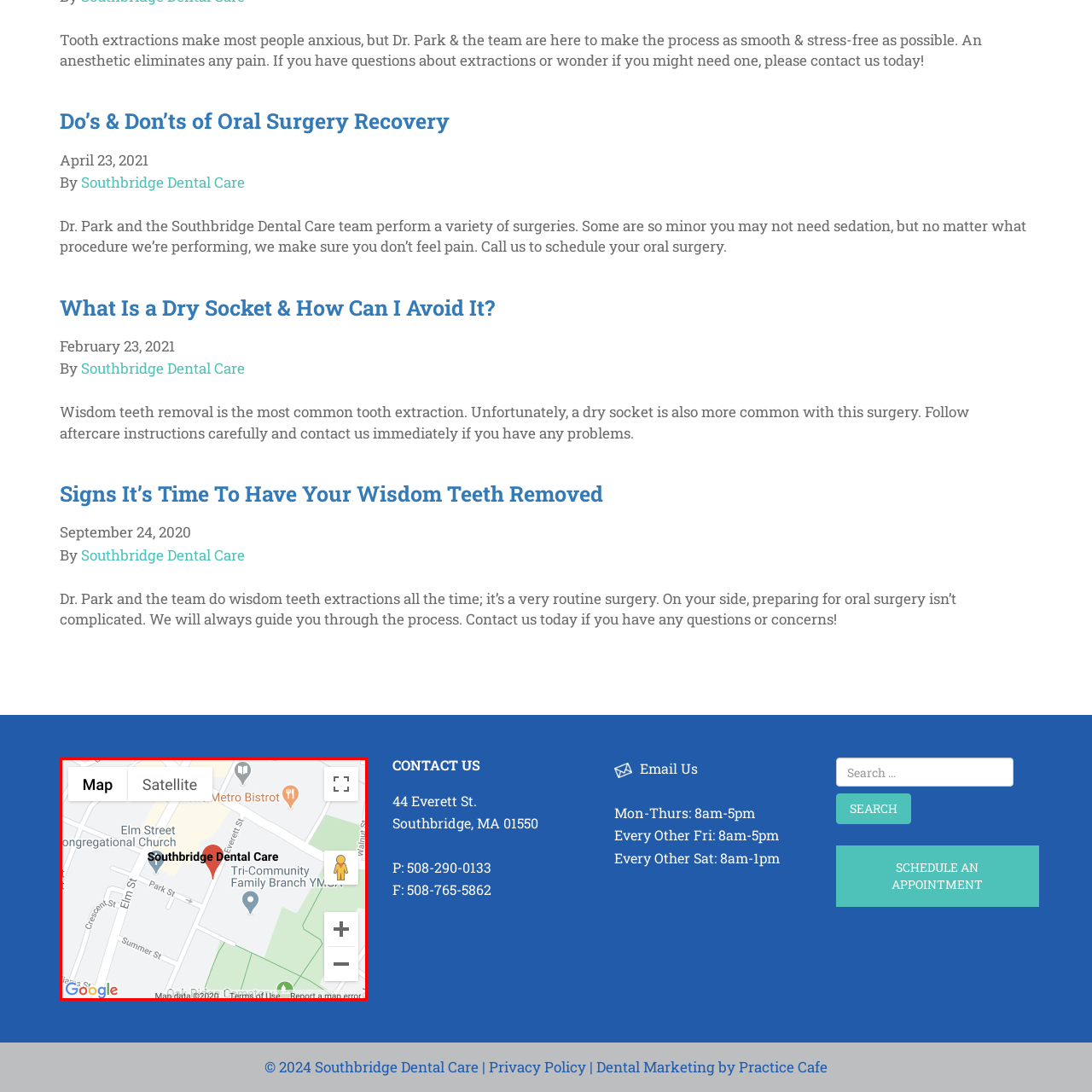Check the image highlighted in red, What is the purpose of highlighting contact details and operational hours?
 Please answer in a single word or phrase.

To emphasize patient convenience